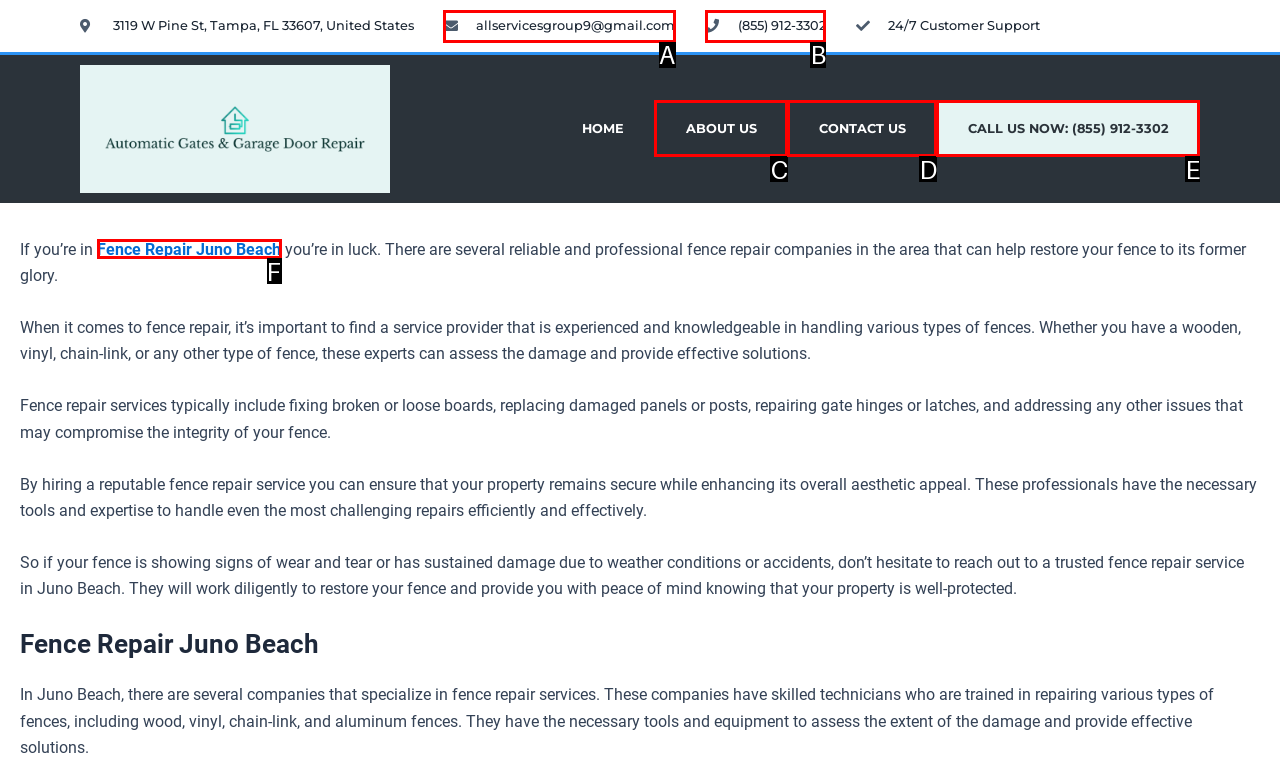Tell me the letter of the HTML element that best matches the description: (855) 912-3302 from the provided options.

B